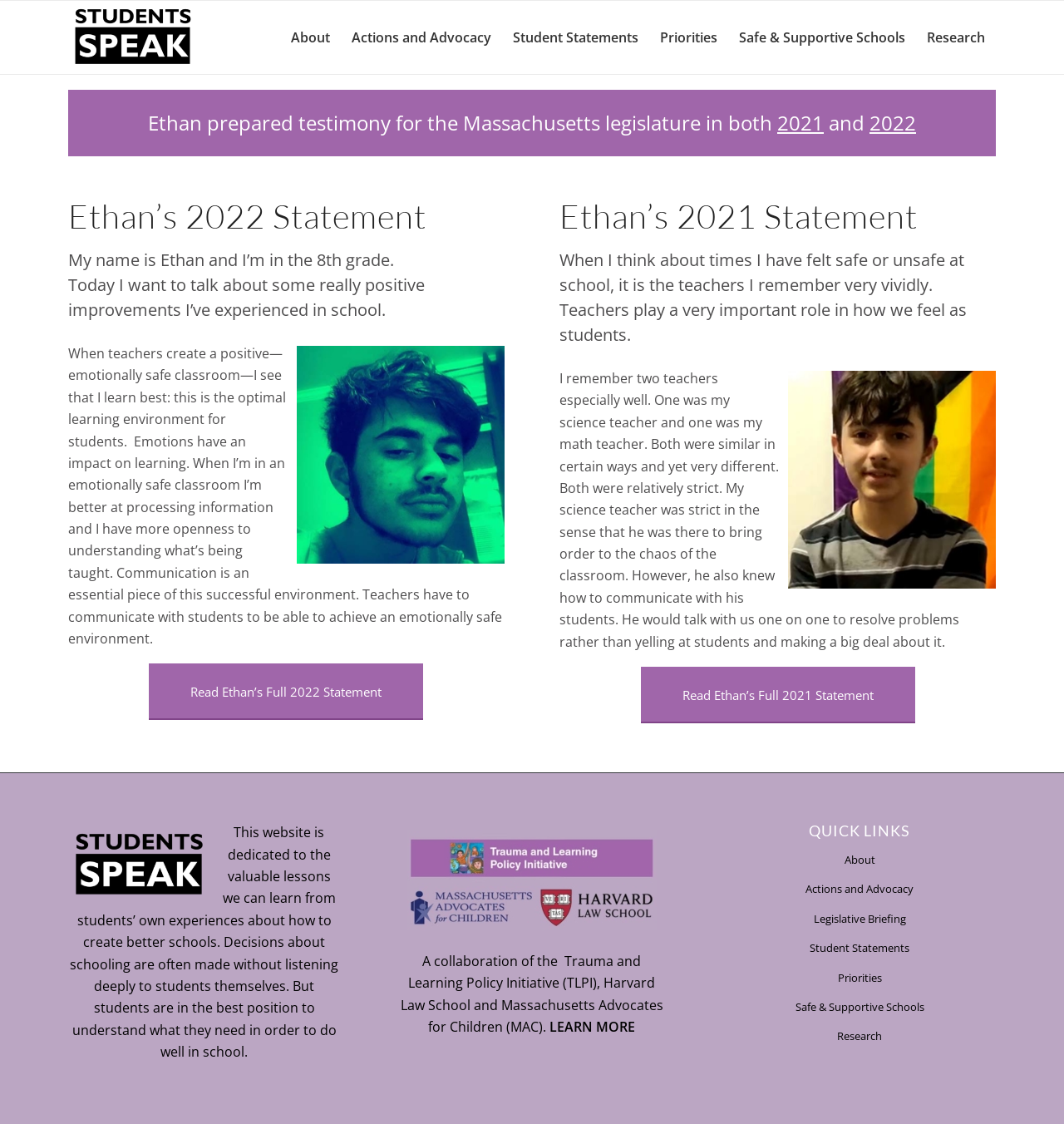Please identify and generate the text content of the webpage's main heading.

Ethan’s 2022 Statement